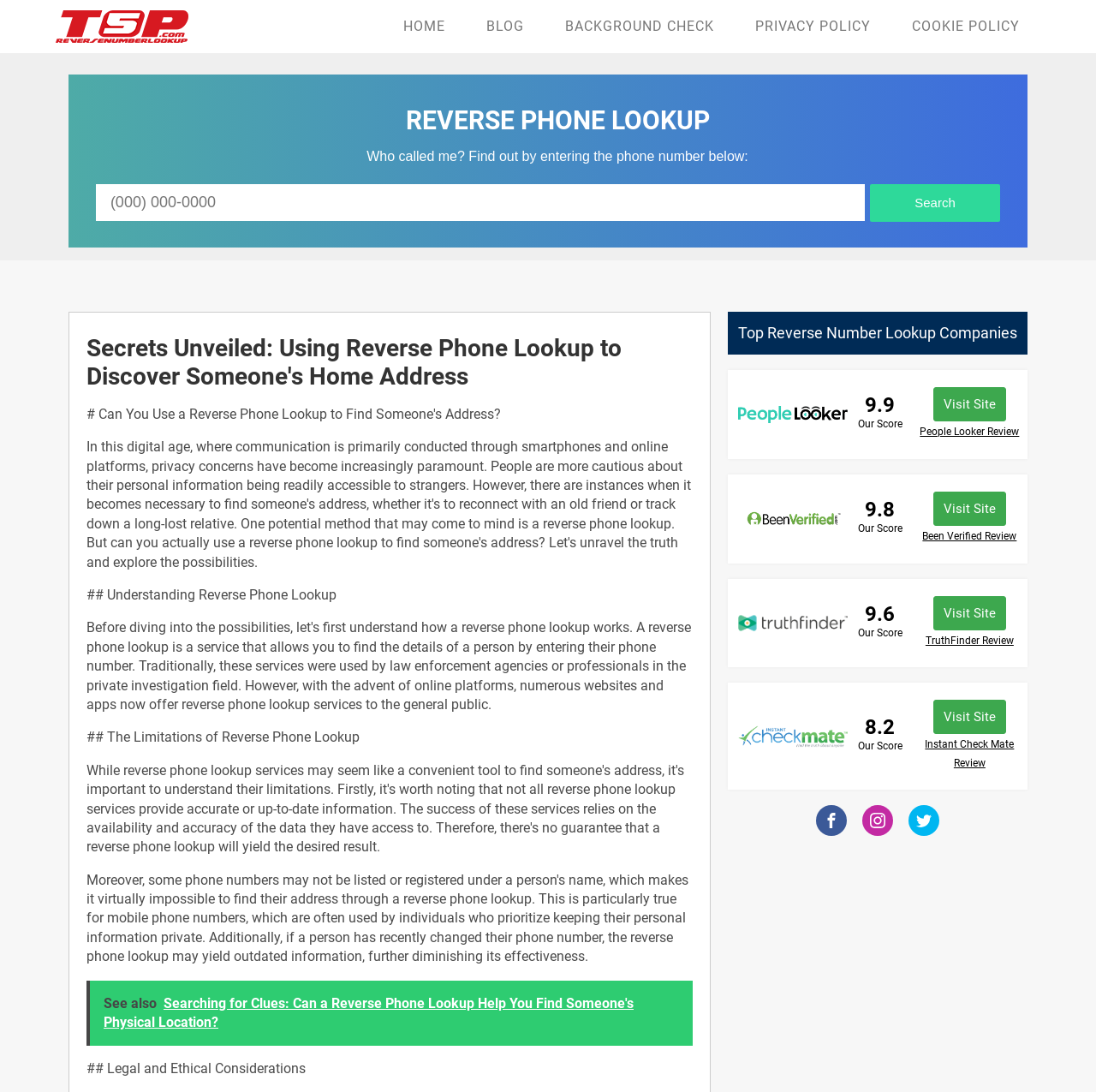What is the highest rating given to a company?
Please give a detailed and elaborate answer to the question based on the image.

The highest rating given to a company is 9.9, which is assigned to the first company listed, as indicated by the 'Our Score' text next to the rating.